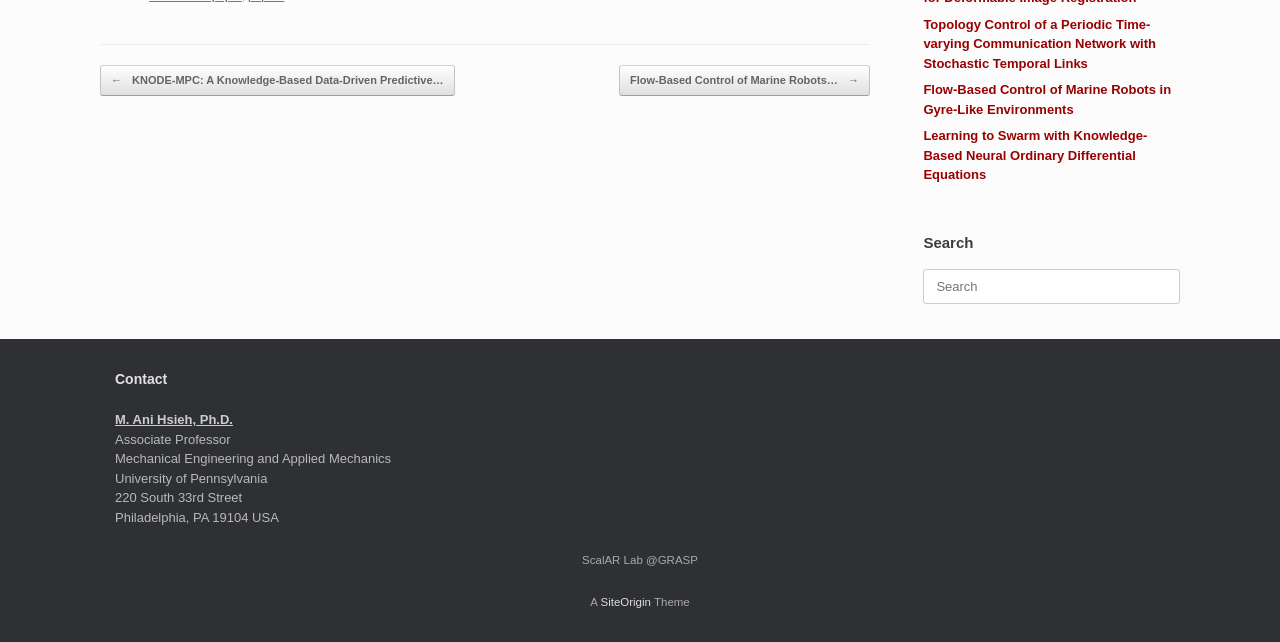Extract the bounding box coordinates for the UI element described by the text: "SiteOrigin". The coordinates should be in the form of [left, top, right, bottom] with values between 0 and 1.

[0.469, 0.929, 0.509, 0.947]